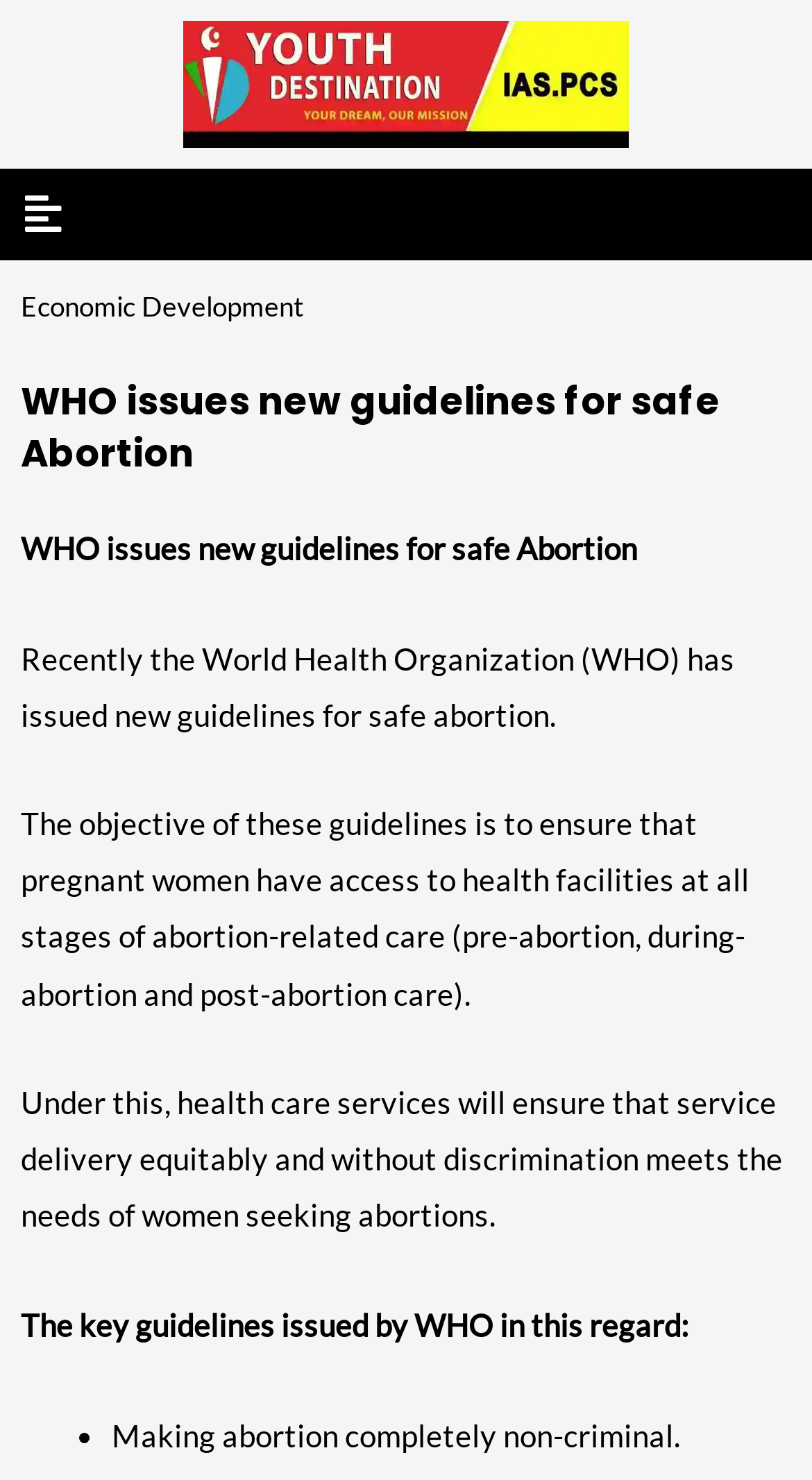What is the logo of the website? Please answer the question using a single word or phrase based on the image.

Youth Destination IAS Coaching Delhi New Logo